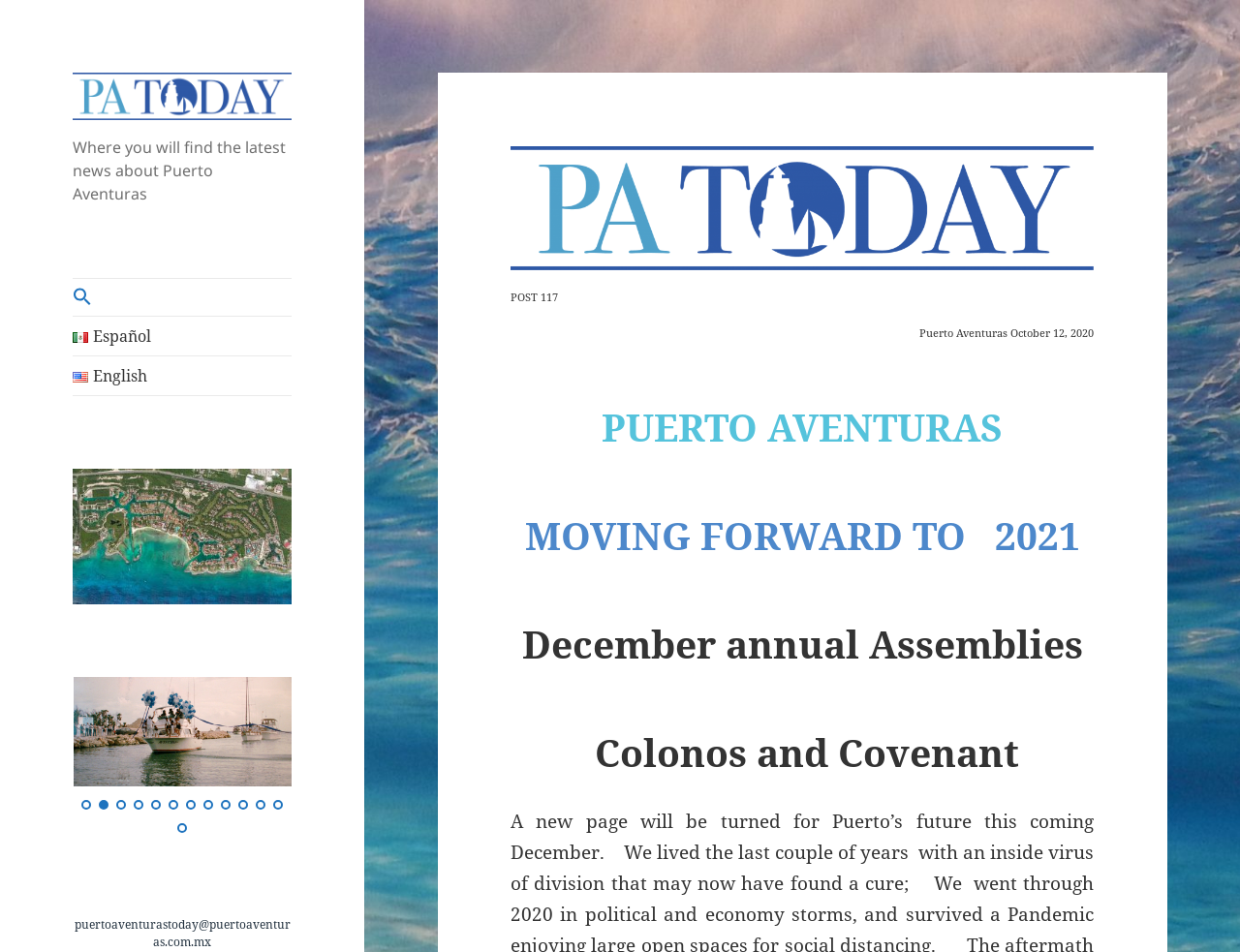Extract the bounding box for the UI element that matches this description: "No Comments on Weeknotes 2022-25".

None